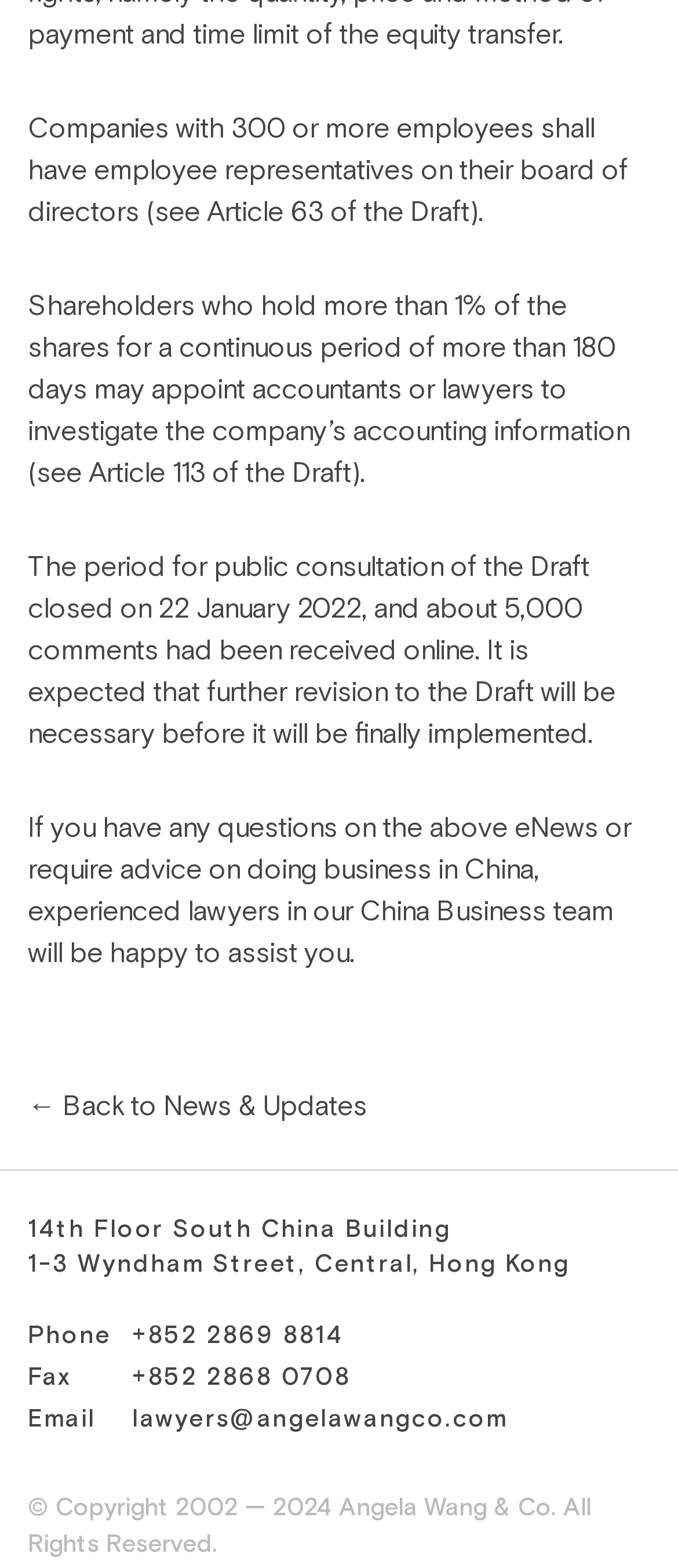What is the minimum number of employees required for a company to have employee representatives on its board of directors?
Based on the screenshot, answer the question with a single word or phrase.

300